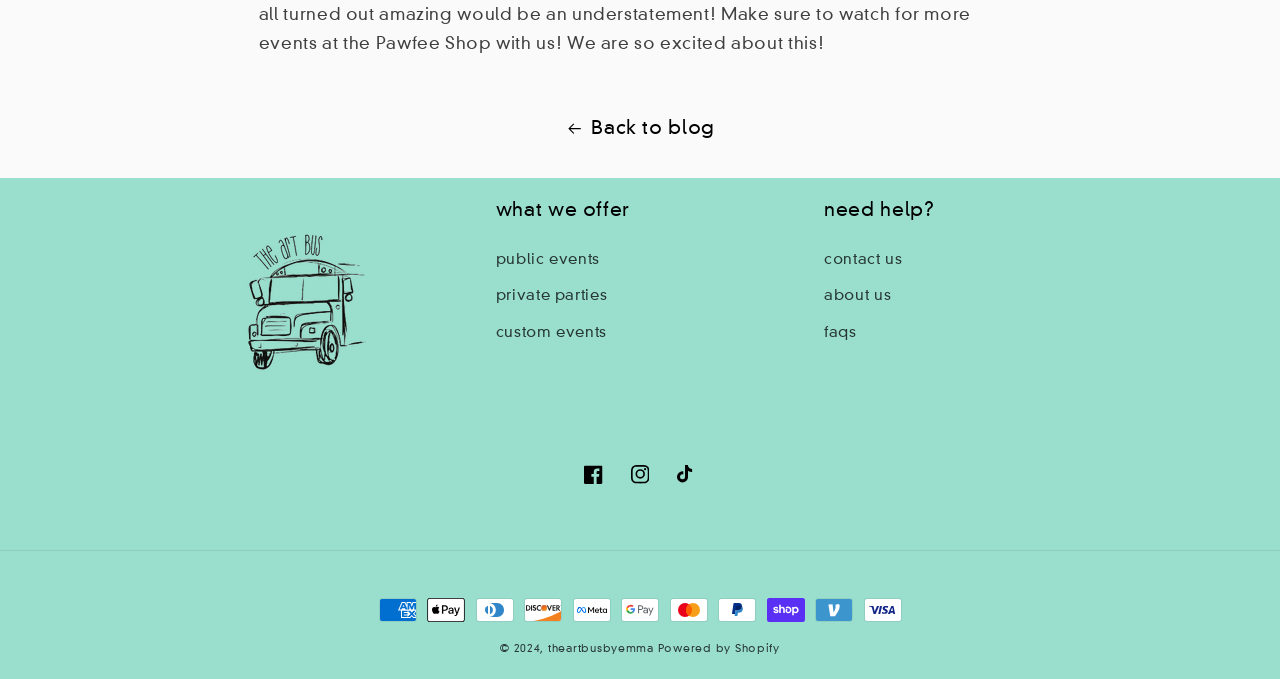Who is the owner of the website?
Use the image to give a comprehensive and detailed response to the question.

The owner of the website is theartbusbyemma, as indicated by the link provided at the bottom of the webpage.